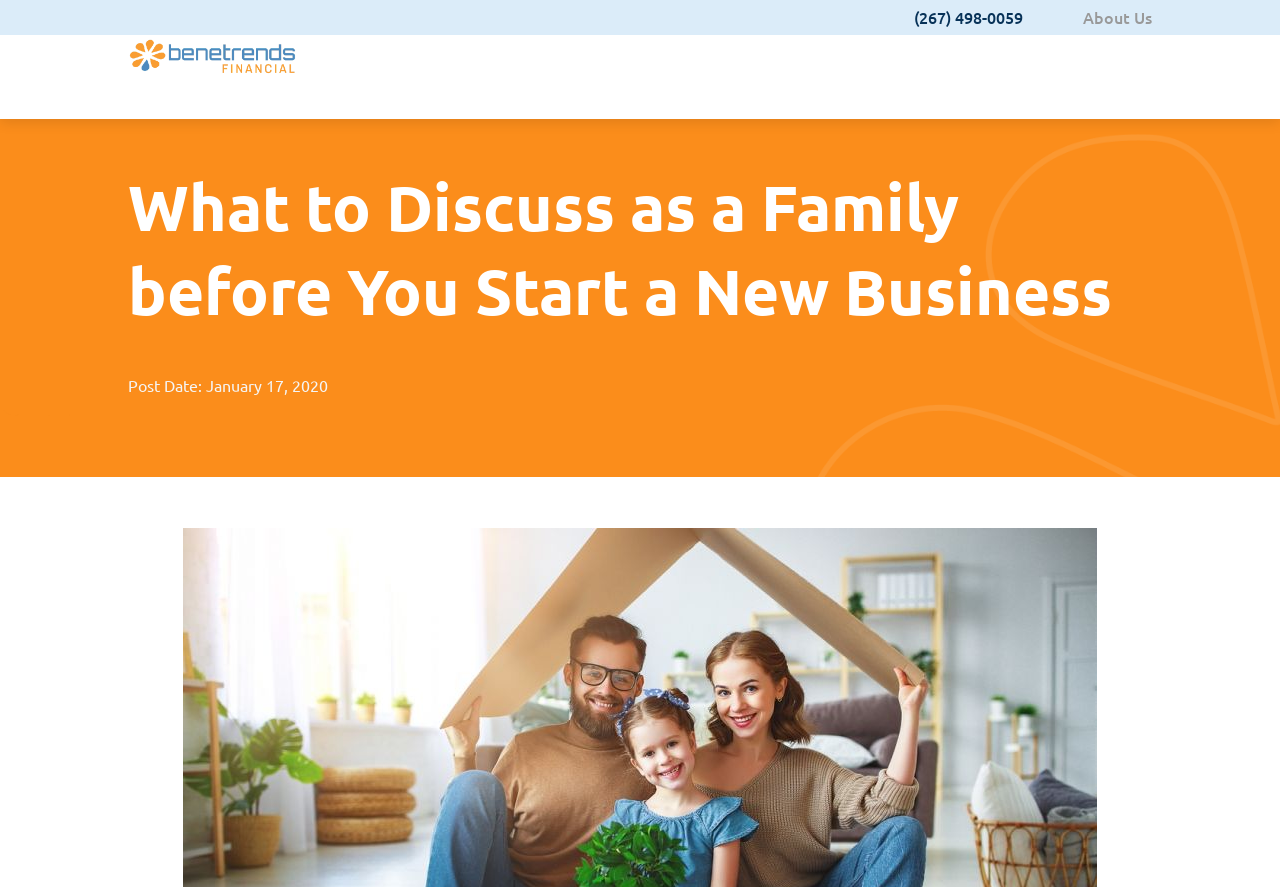Identify and extract the main heading from the webpage.

What to Discuss as a Family before You Start a New Business